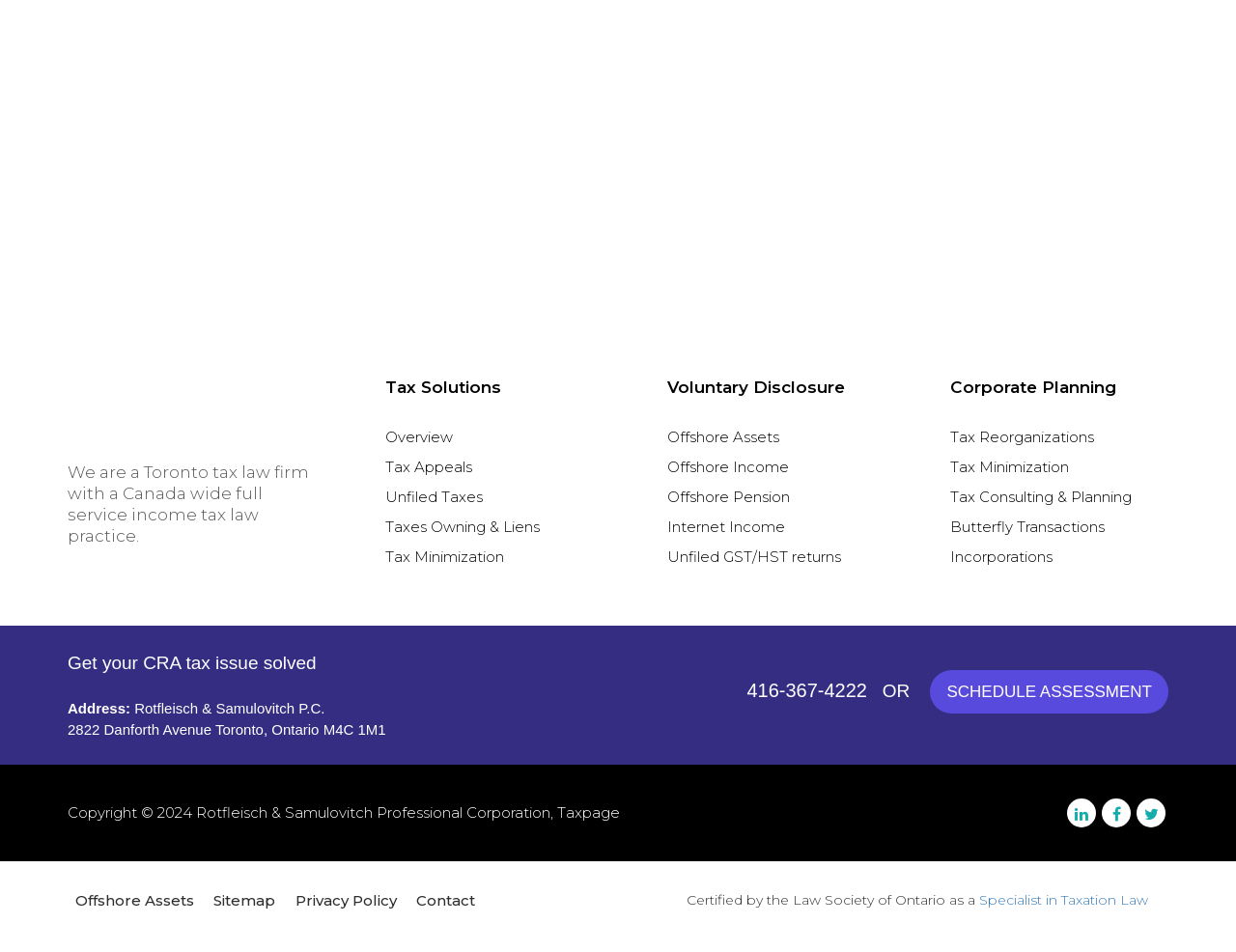Please answer the following question using a single word or phrase: 
What is the main service provided by the firm?

Tax law practice